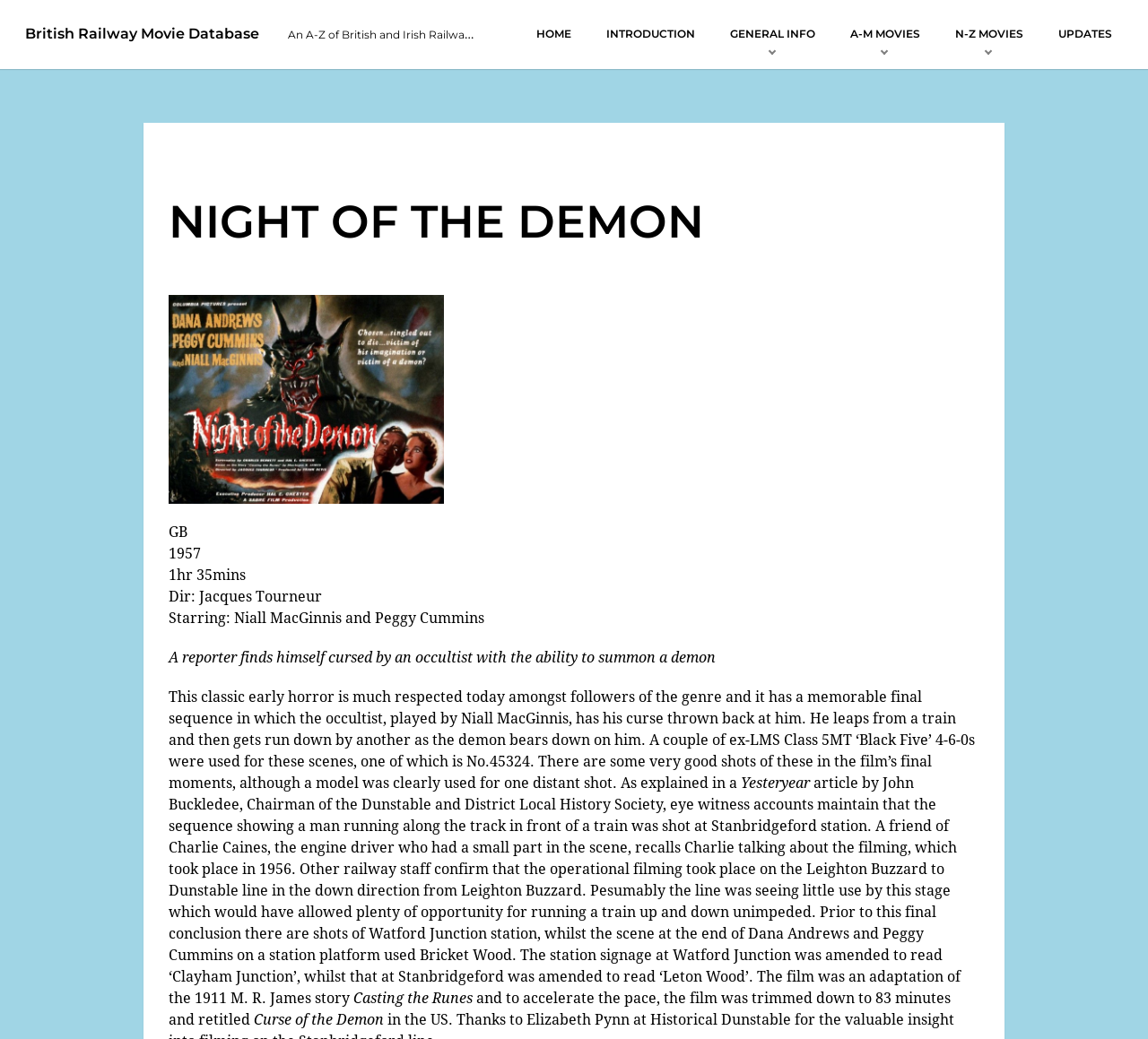Detail the webpage's structure and highlights in your description.

The webpage is about a British railway movie database, specifically featuring the 1957 horror film "Night of the Demon". At the top, there is a navigation menu with links to "British Railway Movie Database", "HOME", "INTRODUCTION", "GENERAL INFO", "A-M MOVIES", "N-Z MOVIES", and "UPDATES". 

Below the navigation menu, there is a header section with the title "NIGHT OF THE DEMON" in a larger font. To the right of the title, there is an image, likely a movie poster or a screenshot from the film. 

Underneath the header section, there are several lines of text providing information about the movie. The text is organized into a series of paragraphs. The first paragraph lists the movie's details, including its country of origin (GB), release year (1957), runtime (1hr 35mins), director (Jacques Tourneur), and starring actors (Niall MacGinnis and Peggy Cummins). 

The second paragraph provides a brief summary of the movie's plot, mentioning a reporter who is cursed by an occultist and can summon a demon. The paragraph also describes a memorable final sequence in which the occultist is run down by a train. 

The following paragraphs discuss the film's use of real trains and locations, including Stanbridgeford station and the Leighton Buzzard to Dunstable line. There are also mentions of Watford Junction station and Bricket Wood station, which were used as filming locations. 

At the bottom of the page, there are a few more lines of text, including a reference to the 1911 M. R. James story "Casting the Runes", which the film is adapted from. The text also mentions that the film was trimmed down to 83 minutes and retitled "Curse of the Demon".